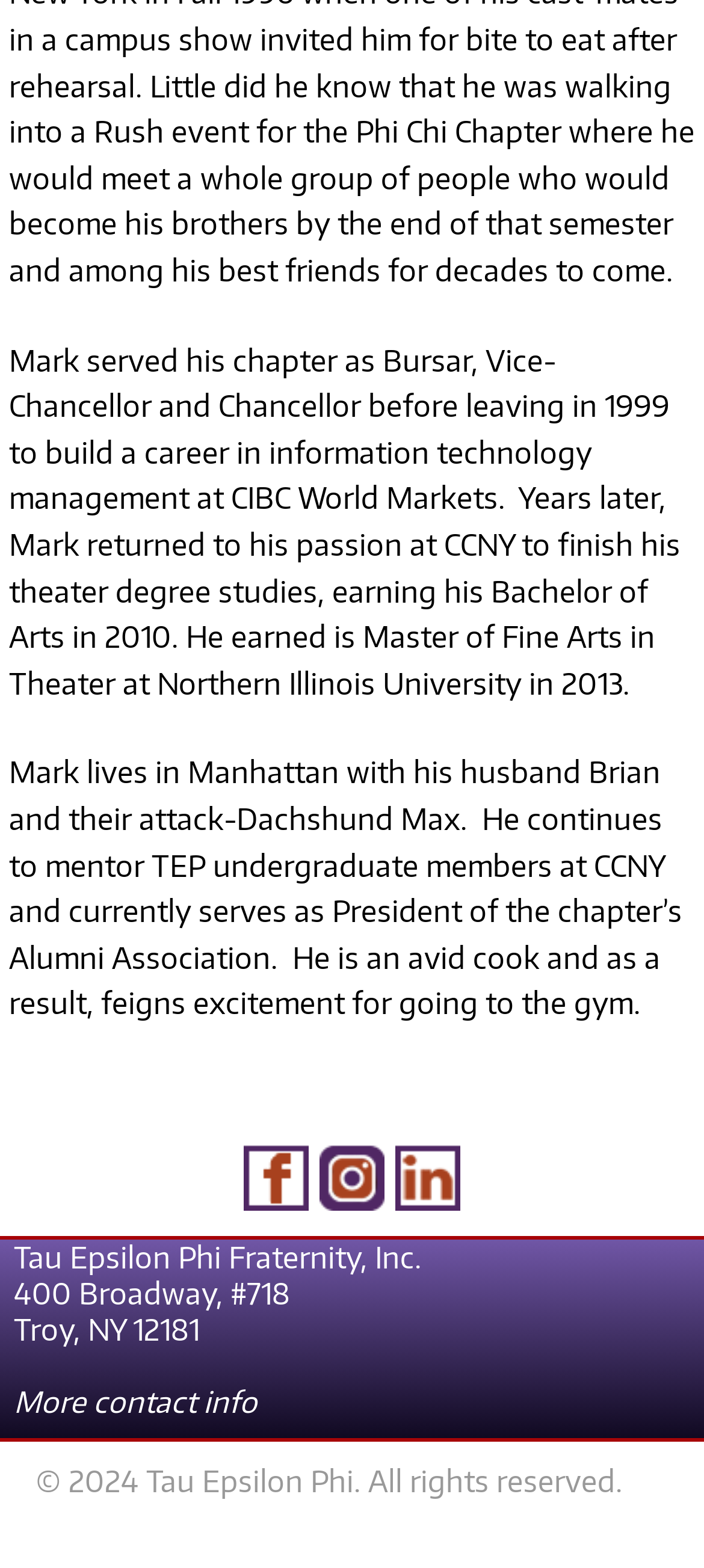Where does Mark live?
Give a single word or phrase as your answer by examining the image.

Manhattan